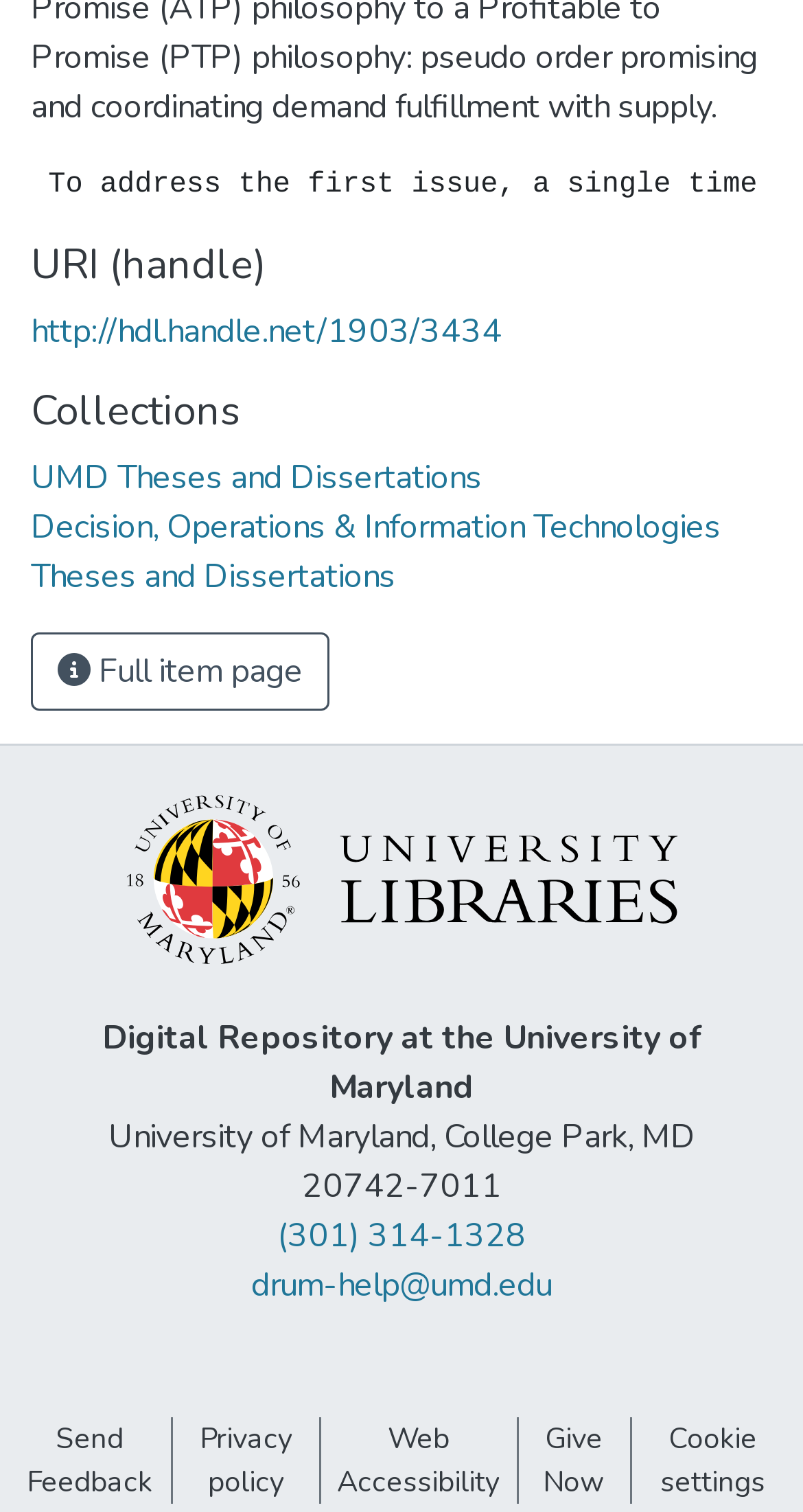Predict the bounding box coordinates for the UI element described as: "Give Now". The coordinates should be four float numbers between 0 and 1, presented as [left, top, right, bottom].

[0.645, 0.938, 0.784, 0.995]